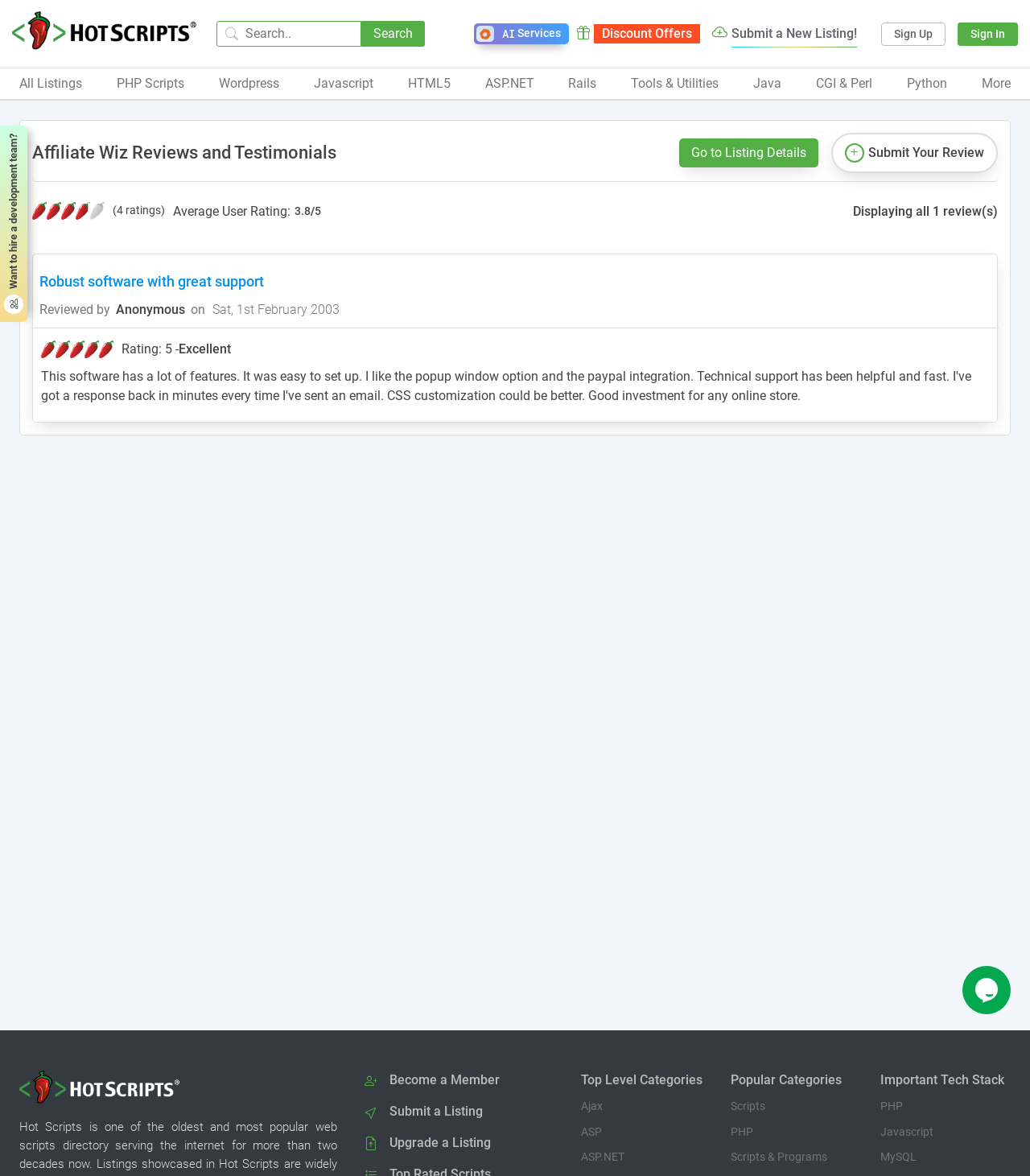What is the average user rating of Affiliate Wiz?
Answer the question with a detailed and thorough explanation.

I found the average user rating by looking at the section 'Affiliate Wiz Reviews and Testimonials' where it says 'Average User Rating:' followed by the rating '3.8'.